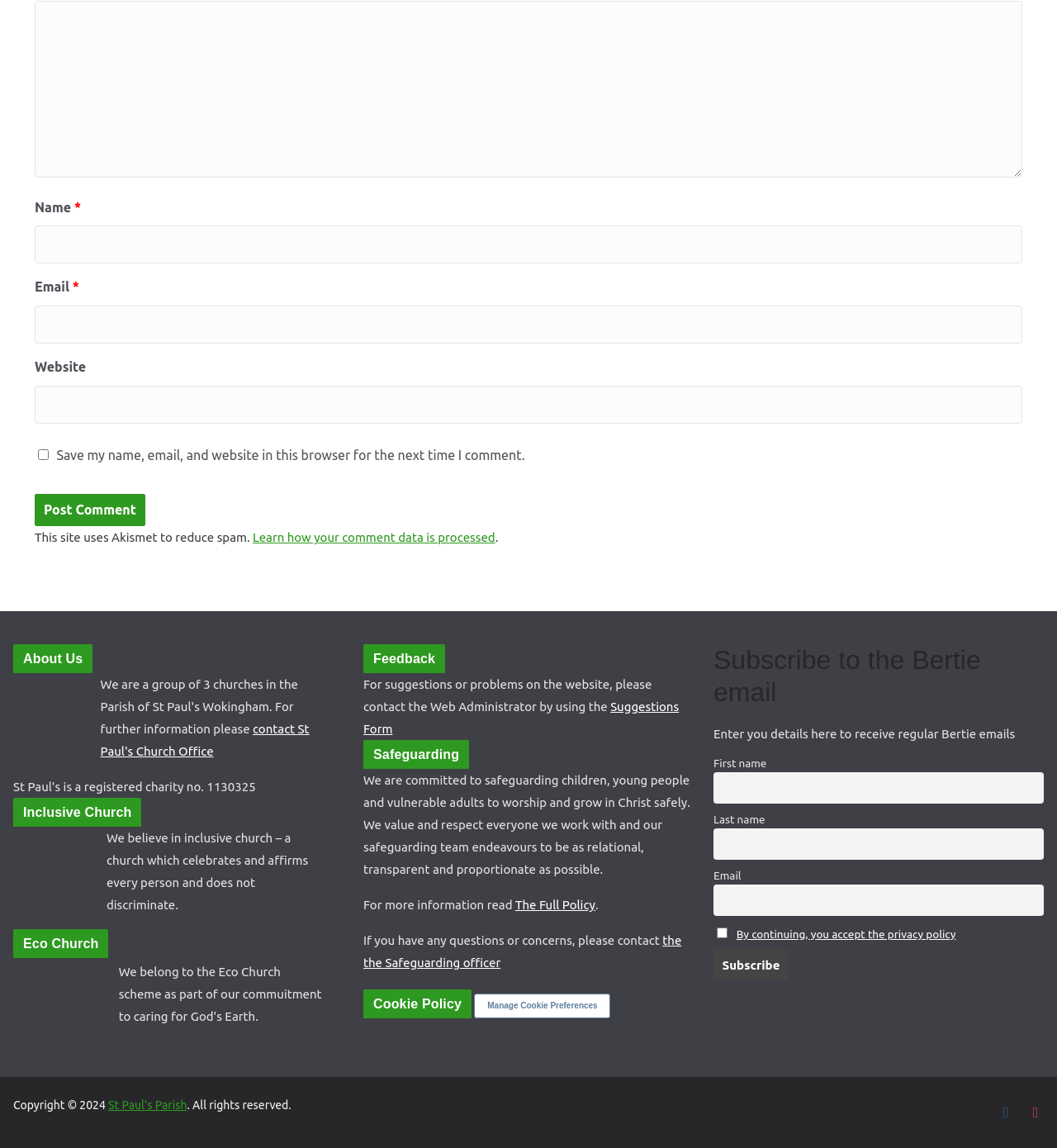Based on the provided description, "parent_node: Last name name="ns"", find the bounding box of the corresponding UI element in the screenshot.

[0.675, 0.722, 0.988, 0.749]